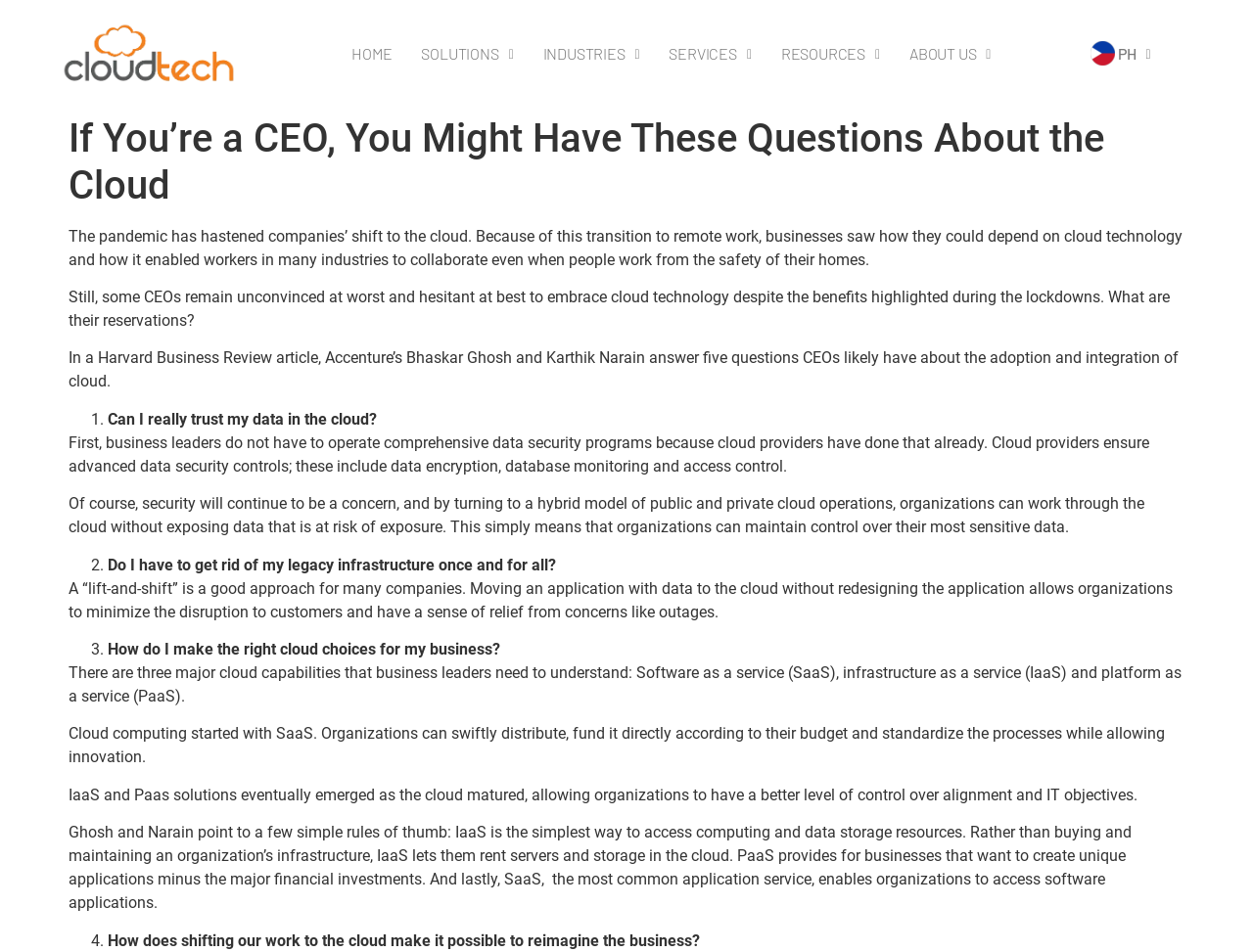Give the bounding box coordinates for the element described as: "PH".

[0.859, 0.028, 0.93, 0.085]